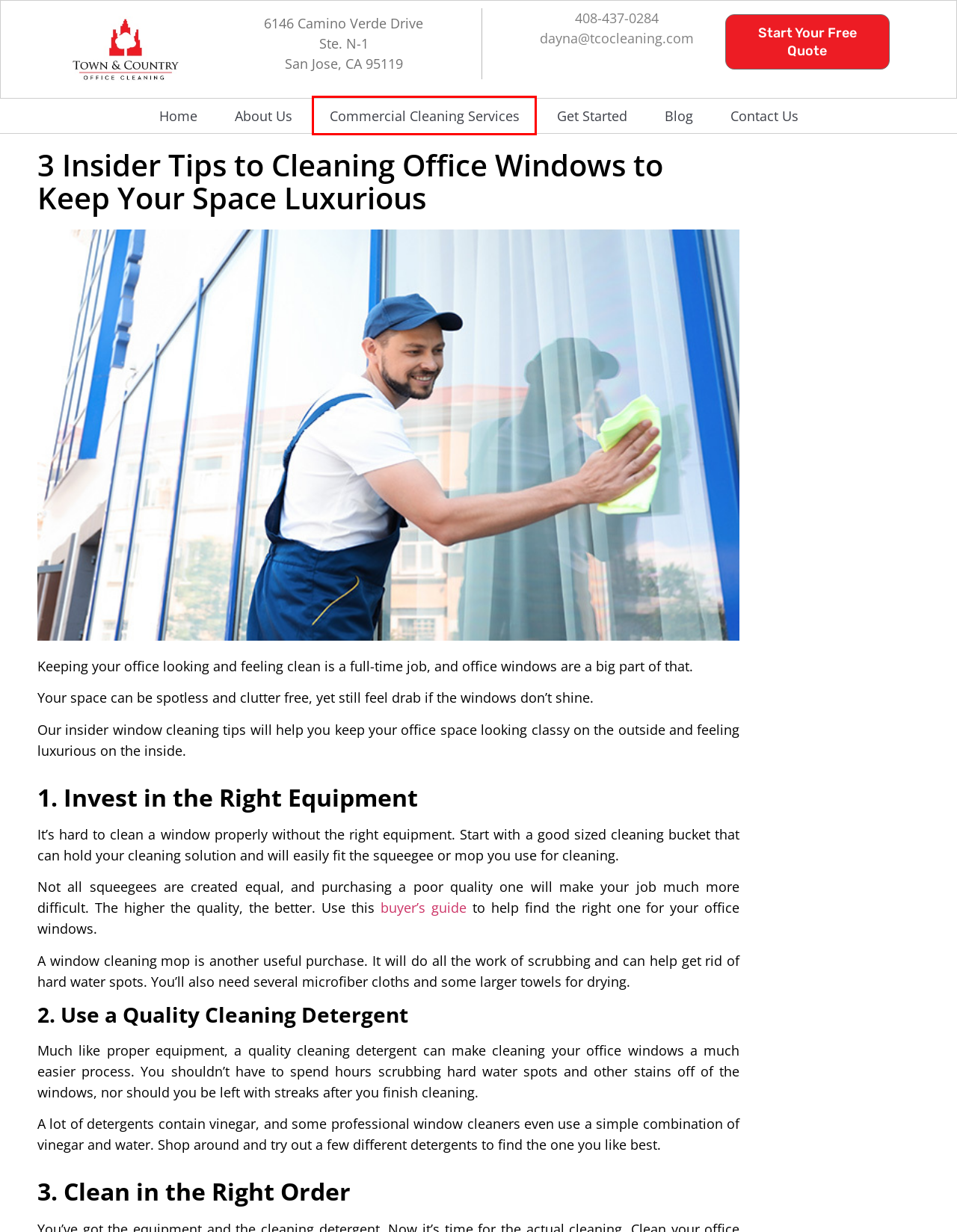Look at the screenshot of the webpage and find the element within the red bounding box. Choose the webpage description that best fits the new webpage that will appear after clicking the element. Here are the candidates:
A. Commercial Cleaning Services | San Jose CA | Town & Country
B. Contact Us: Town & Country Office Cleaning, San Jose CA
C. Commercial Office Cleaning Cupertino CA | Town & Country
D. Get Started: Town & Country Office Cleaning, San Jose CA
E. 8 Best Window Squeegee Reviews 2024 | Best Cleaner Adviser
F. Commercial Office Cleaning Fremont CA | Town & Country
G. California Cleaning Company - Town & Country Office Cleaning
H. Commercial Office Cleaning | San Jose CA | Town & Country

A